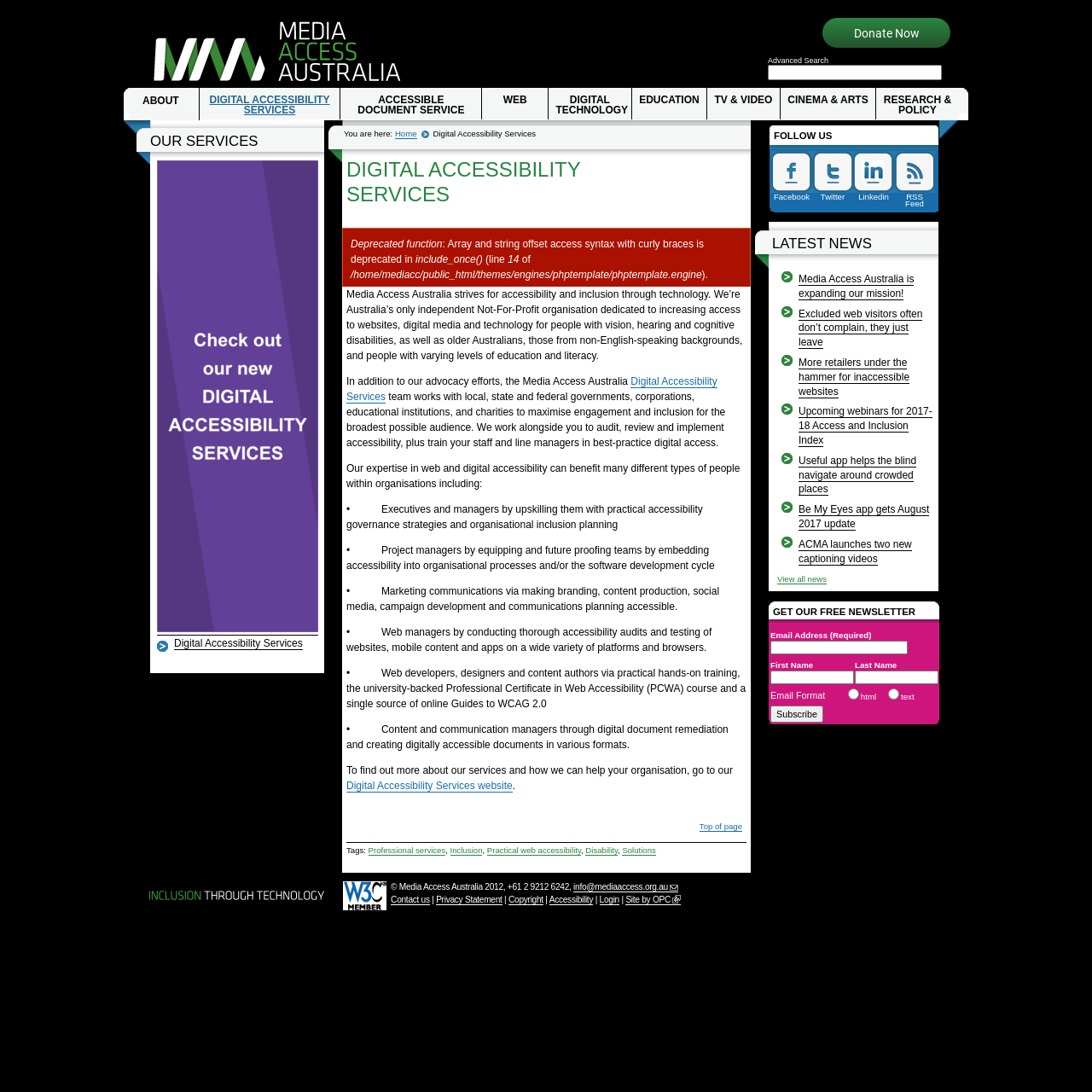Give a one-word or short phrase answer to the question: 
What is the name of the organization?

Media Access Australia